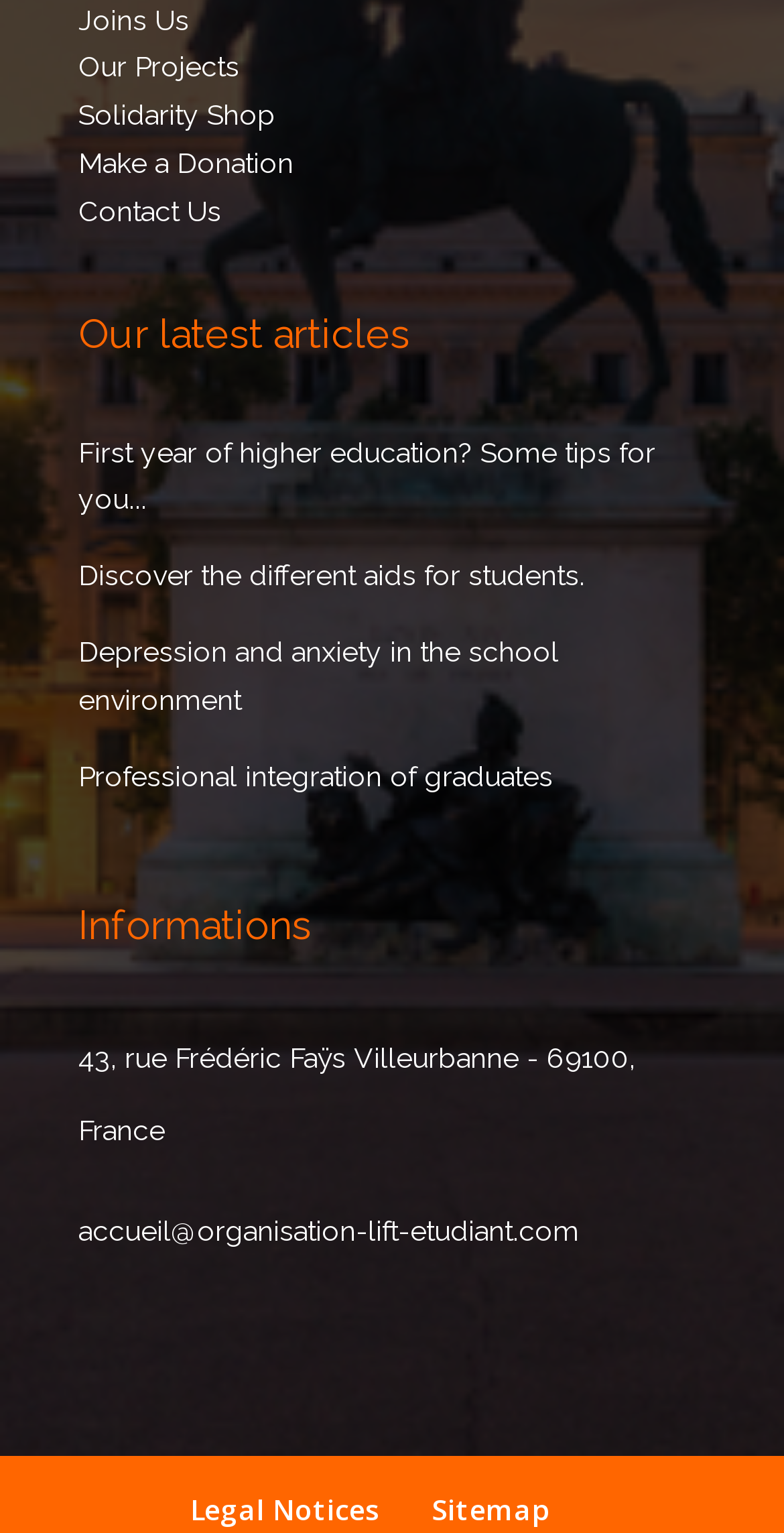Use a single word or phrase to answer the question: What is the email address of the organization?

accueil@organisation-lift-etudiant.com